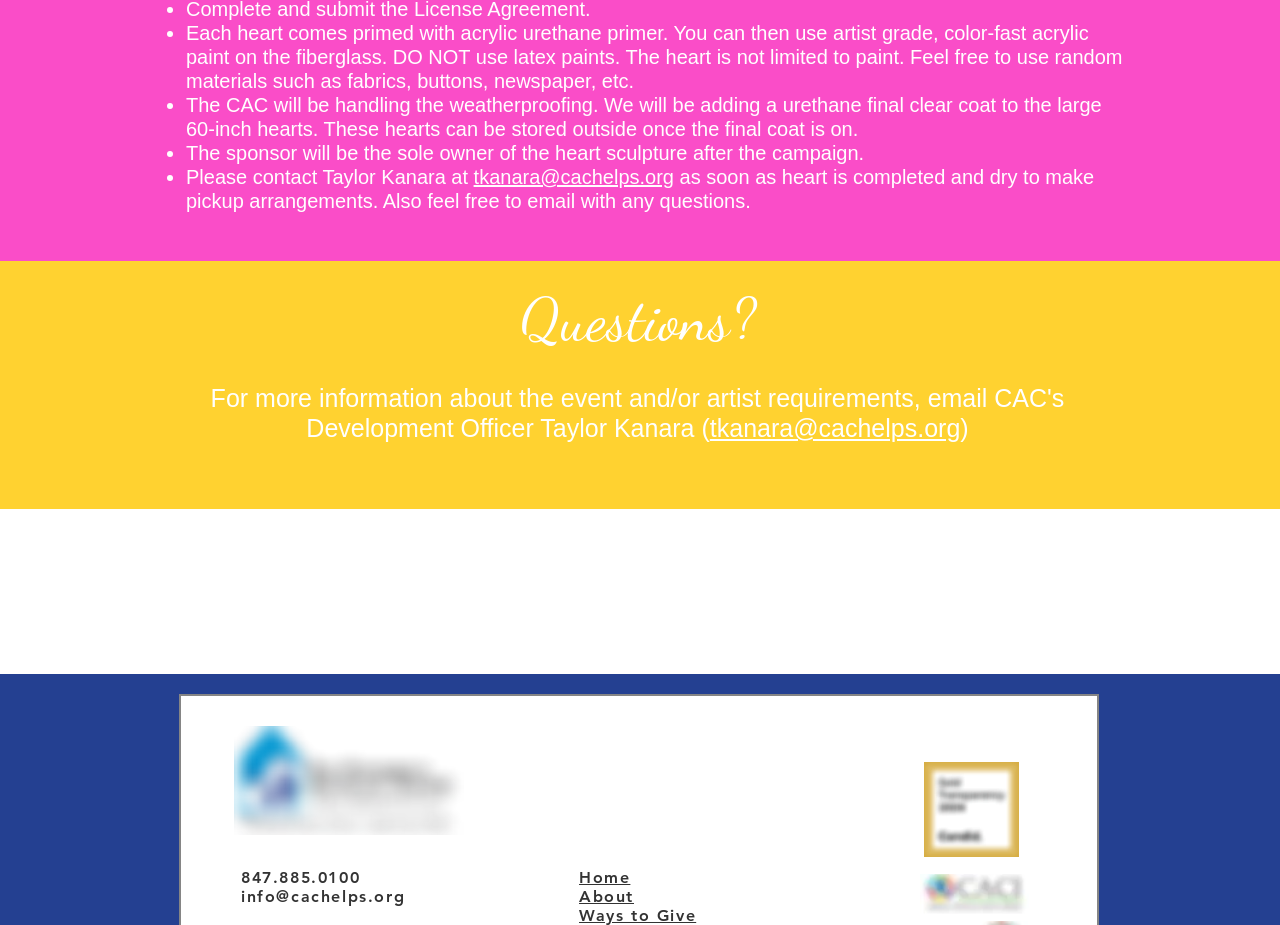Answer the following query concisely with a single word or phrase:
Who will own the heart sculpture after the campaign?

the sponsor